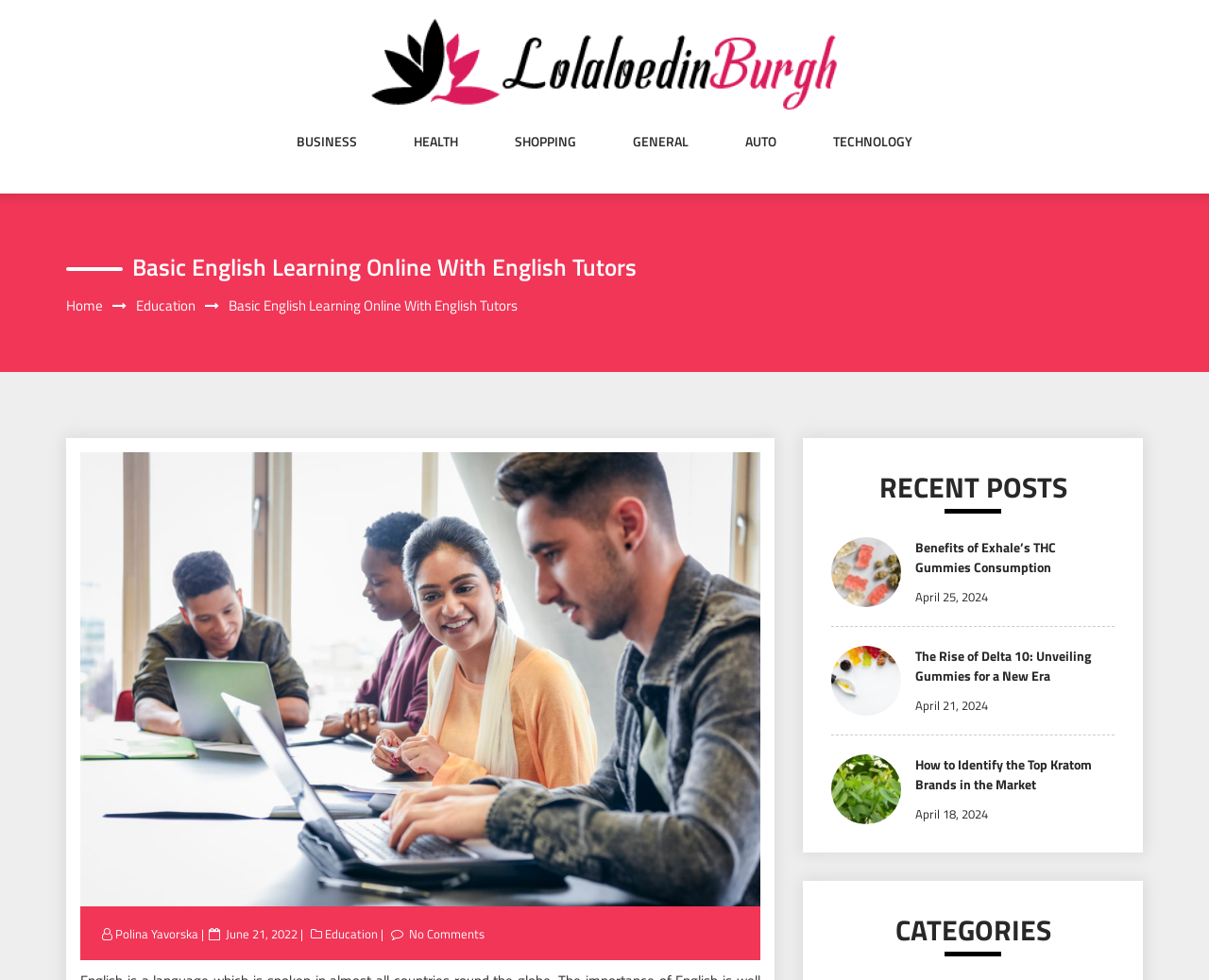What is the date of the latest post?
Please answer the question as detailed as possible based on the image.

I looked for the most recent date mentioned on the webpage, which is 'June 21, 2022', associated with the post 'Basic English Learning Online With English Tutors'.